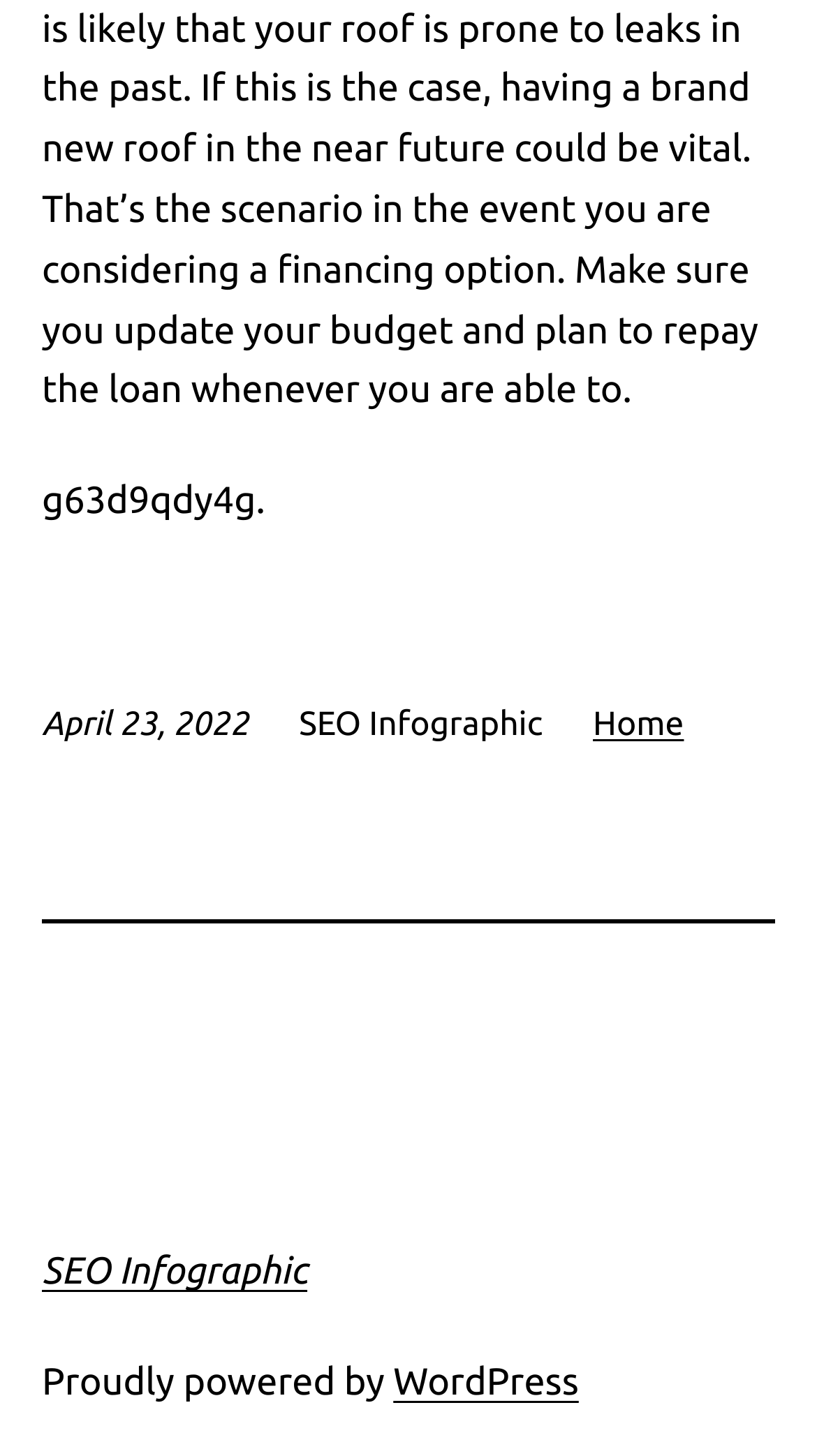Respond with a single word or phrase for the following question: 
What is the text above the separator?

SEO Infographic